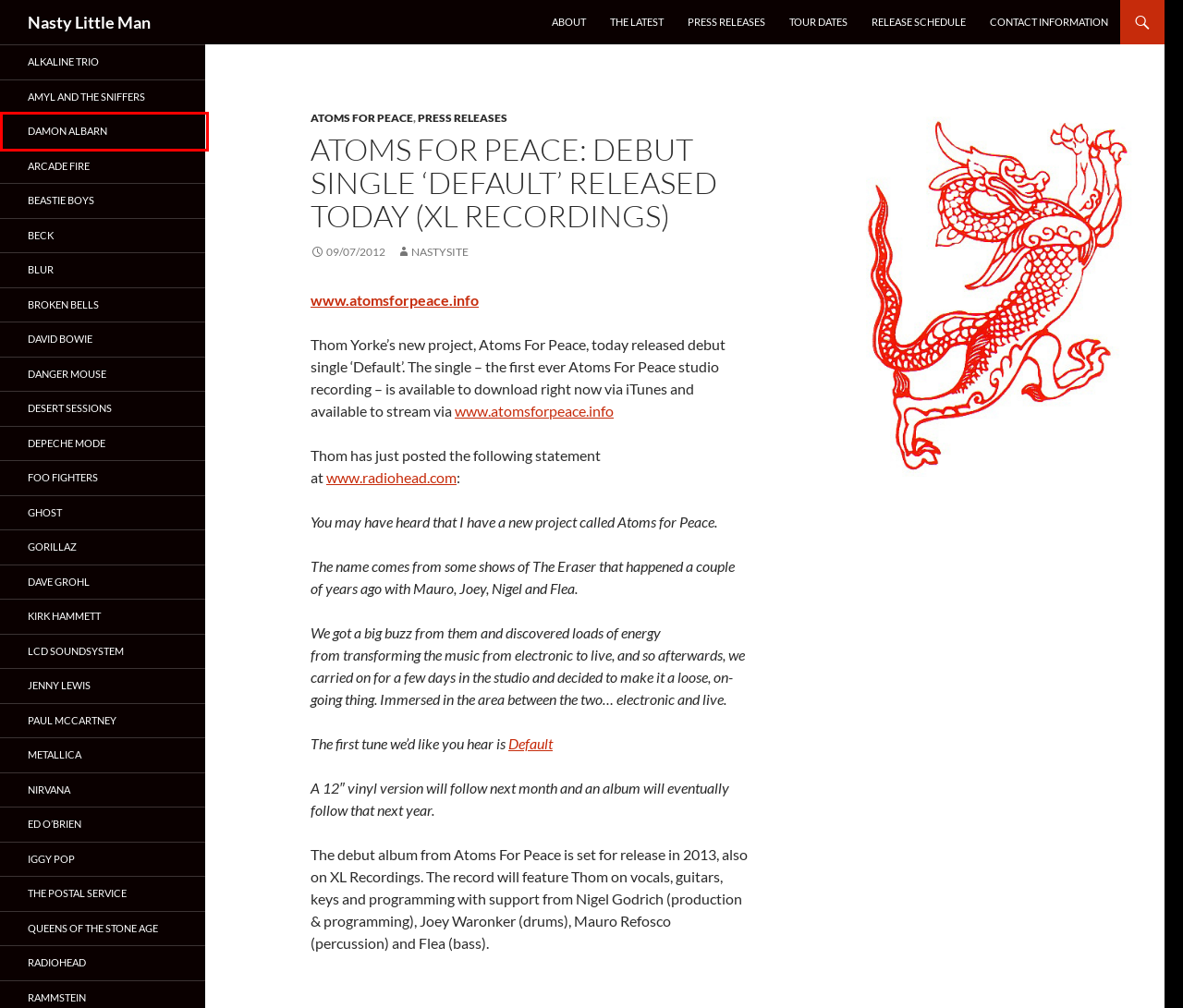You have a screenshot of a webpage with a red bounding box around a UI element. Determine which webpage description best matches the new webpage that results from clicking the element in the bounding box. Here are the candidates:
A. BLUR | Nasty Little Man
B. DAMON ALBARN | Nasty Little Man
C. TOUR DATES | Nasty Little Man
D. DAVE GROHL | Nasty Little Man
E. ARCADE FIRE | Nasty Little Man
F. DANGER MOUSE | Nasty Little Man
G. QUEENS OF THE STONE AGE | Nasty Little Man
H. BROKEN BELLS | Nasty Little Man

B